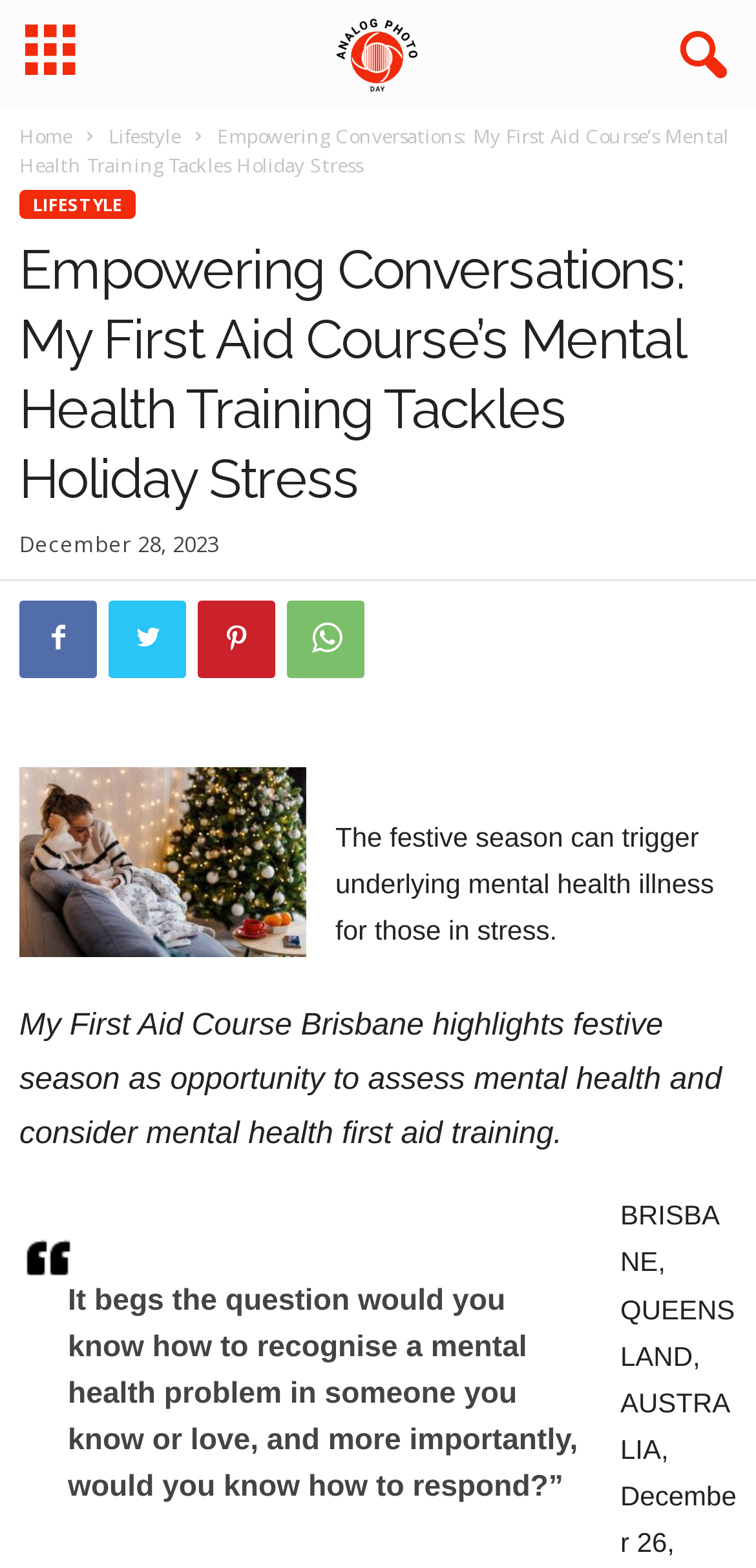Generate a thorough description of the webpage.

The webpage is about an article titled "Empowering Conversations: My First Aid Course’s Mental Health Training Tackles Holiday Stress" with a focus on mental health during the holiday season. At the top, there is a navigation menu with links to "Home" and "Lifestyle" on the left, and an image related to "Analog Photo Day" on the right. 

Below the navigation menu, the article's title is displayed prominently, followed by a header section that includes the title again, the date "December 28, 2023", and four social media links represented by icons. 

The main content of the article starts with a brief summary, stating that the festive season can trigger underlying mental health illnesses for those in stress. This is followed by two paragraphs of text, the first discussing the importance of assessing mental health and considering mental health first aid training during the festive season, and the second posing a question about recognizing and responding to mental health problems in loved ones.